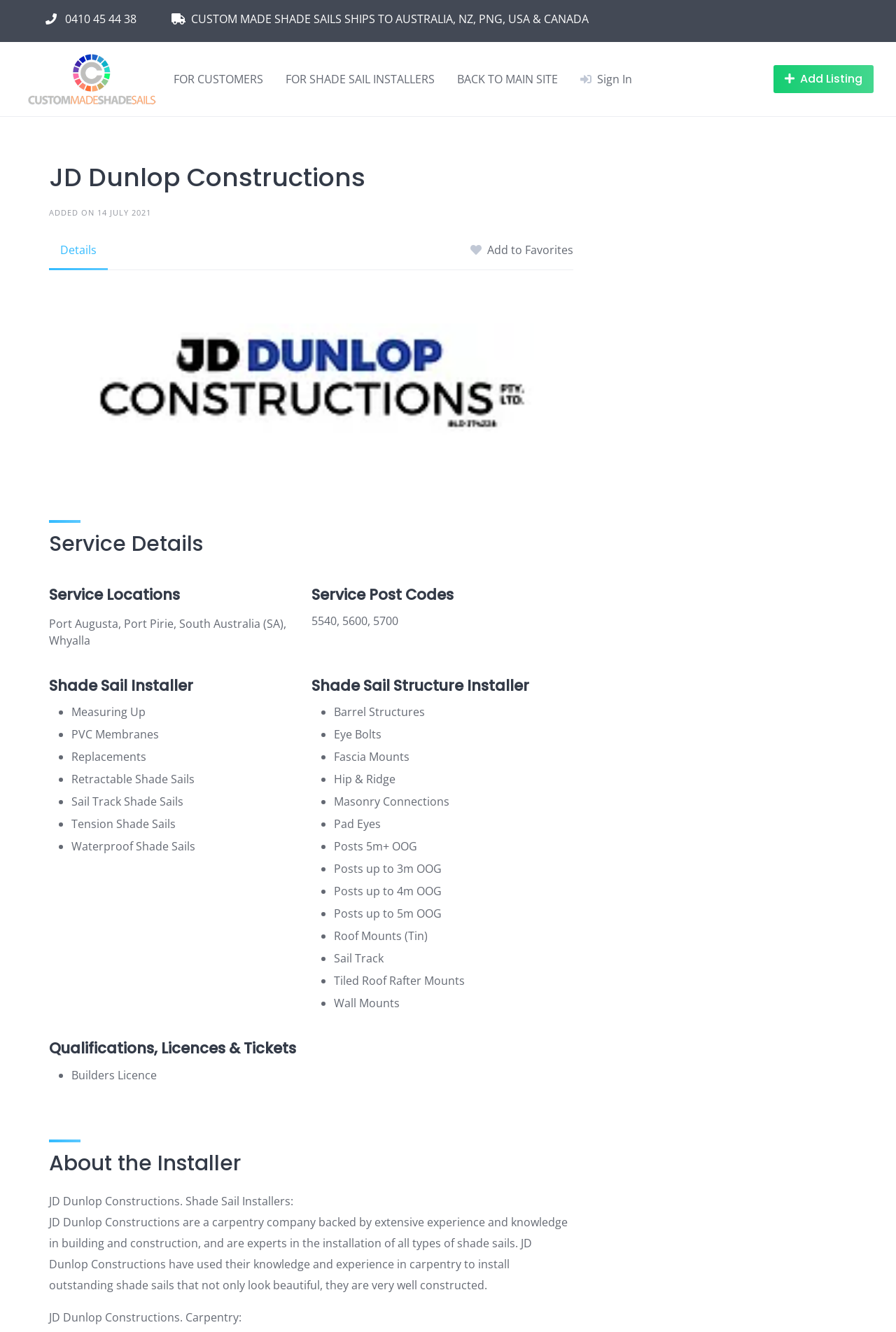Provide the bounding box coordinates of the section that needs to be clicked to accomplish the following instruction: "View Details."

[0.067, 0.181, 0.108, 0.194]